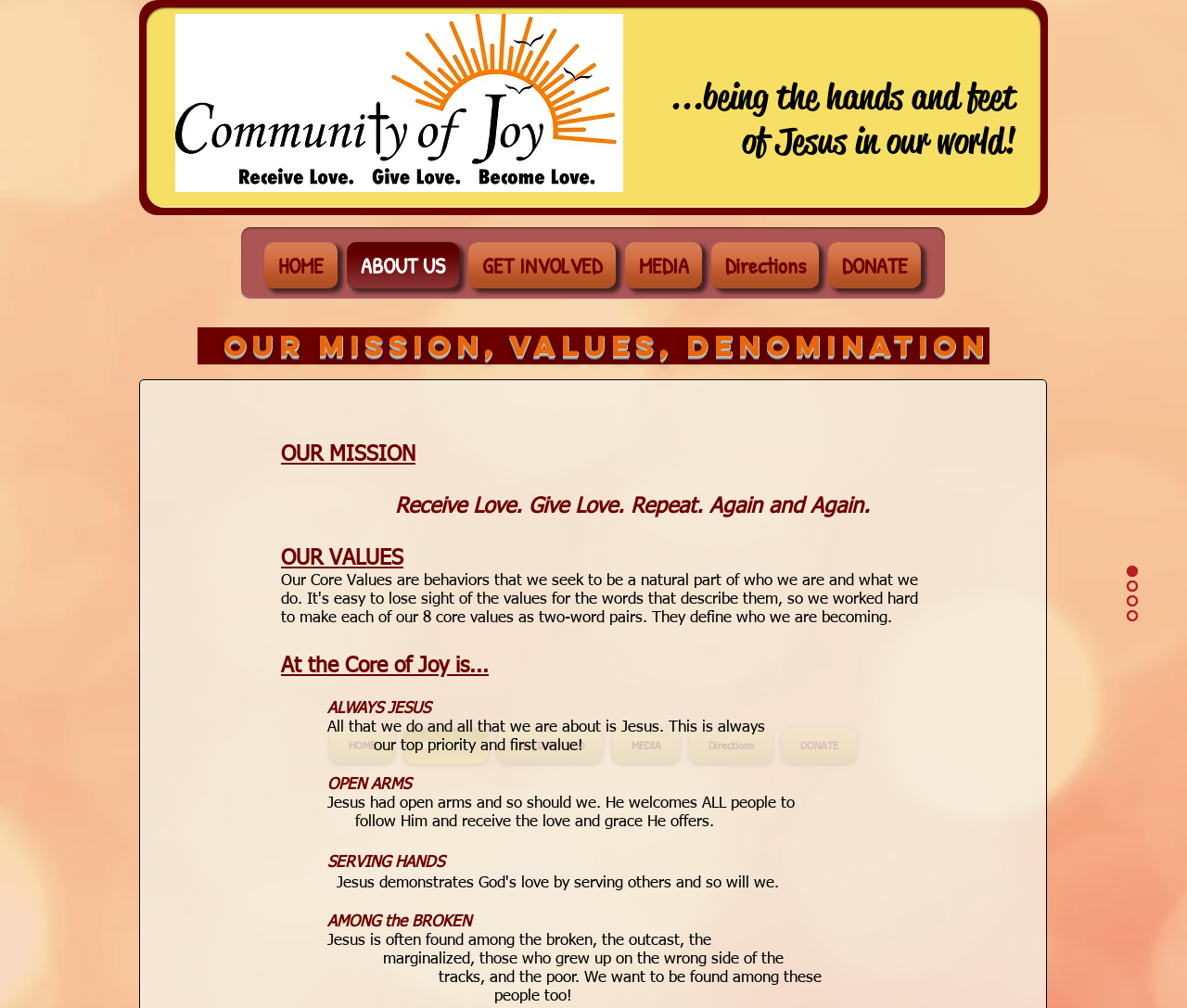What is the headline of the webpage?

  OUR MISSION, VALUES, DENOMINATION